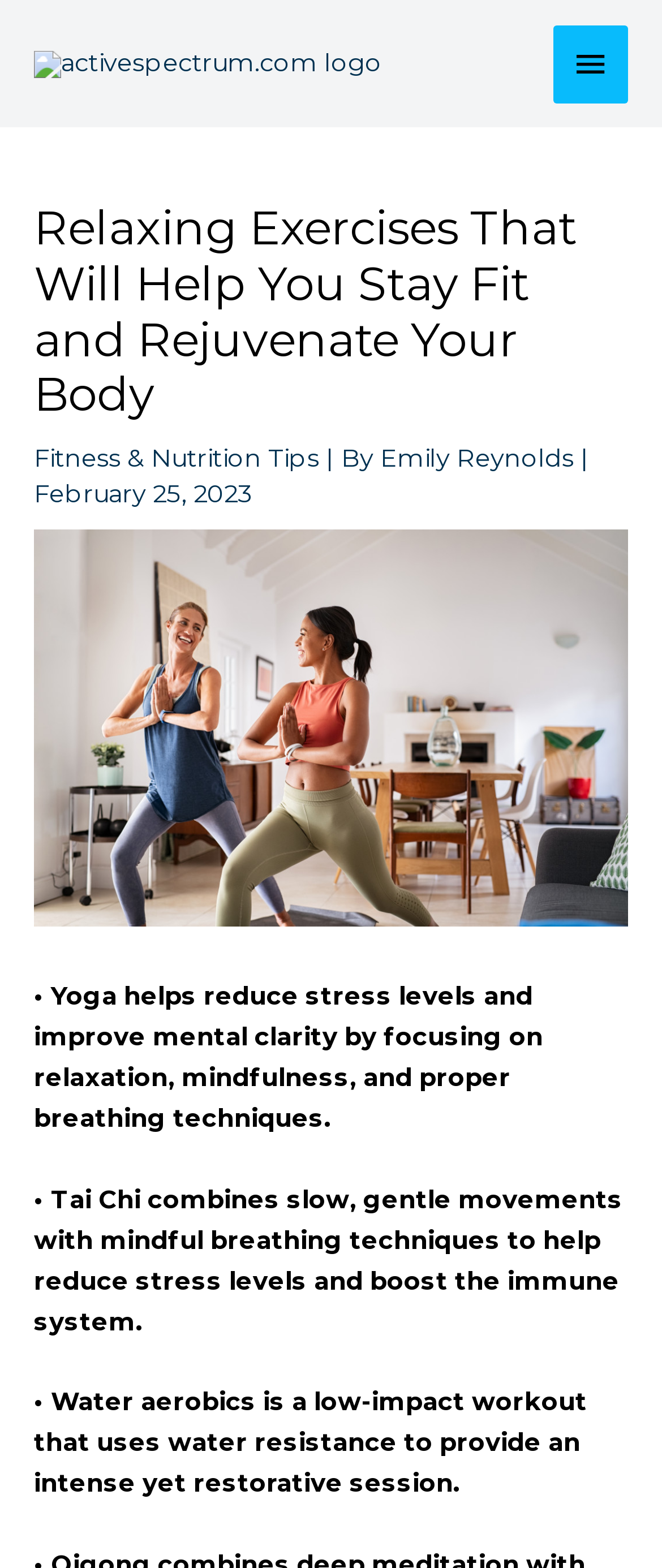Use a single word or phrase to answer the question:
Who is the author of the article?

Emily Reynolds